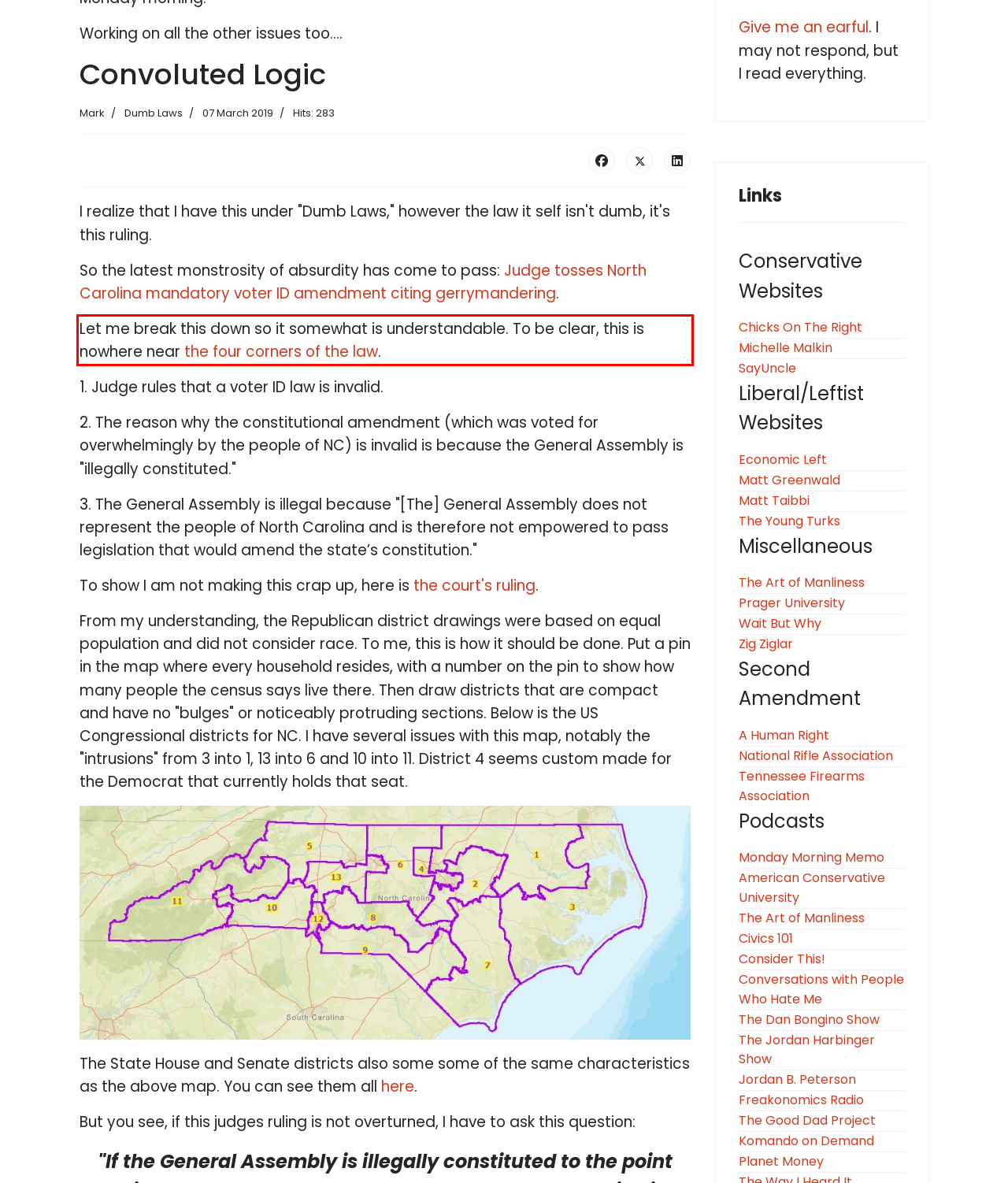Examine the webpage screenshot, find the red bounding box, and extract the text content within this marked area.

Let me break this down so it somewhat is understandable. To be clear, this is nowhere near the four corners of the law.